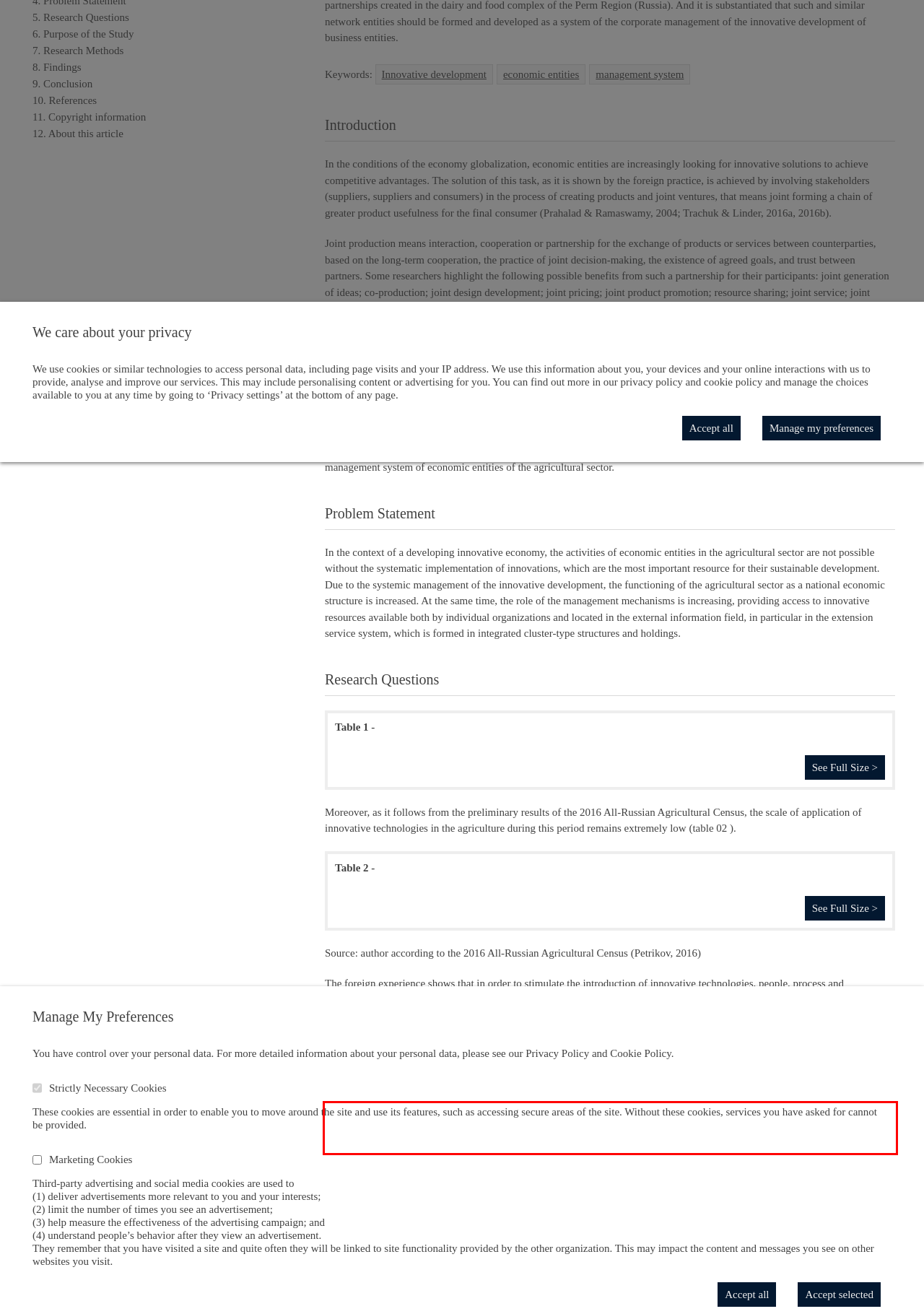Analyze the screenshot of the webpage that features a red bounding box and recognize the text content enclosed within this red bounding box.

The analysis of the foreign practice of the innovative development in the agricultural sector of the European Union countries allows us to distinguish between two main models of organizational and economic relations (systems) that take into account the above principles in whole or in part (European Communities, 2006).